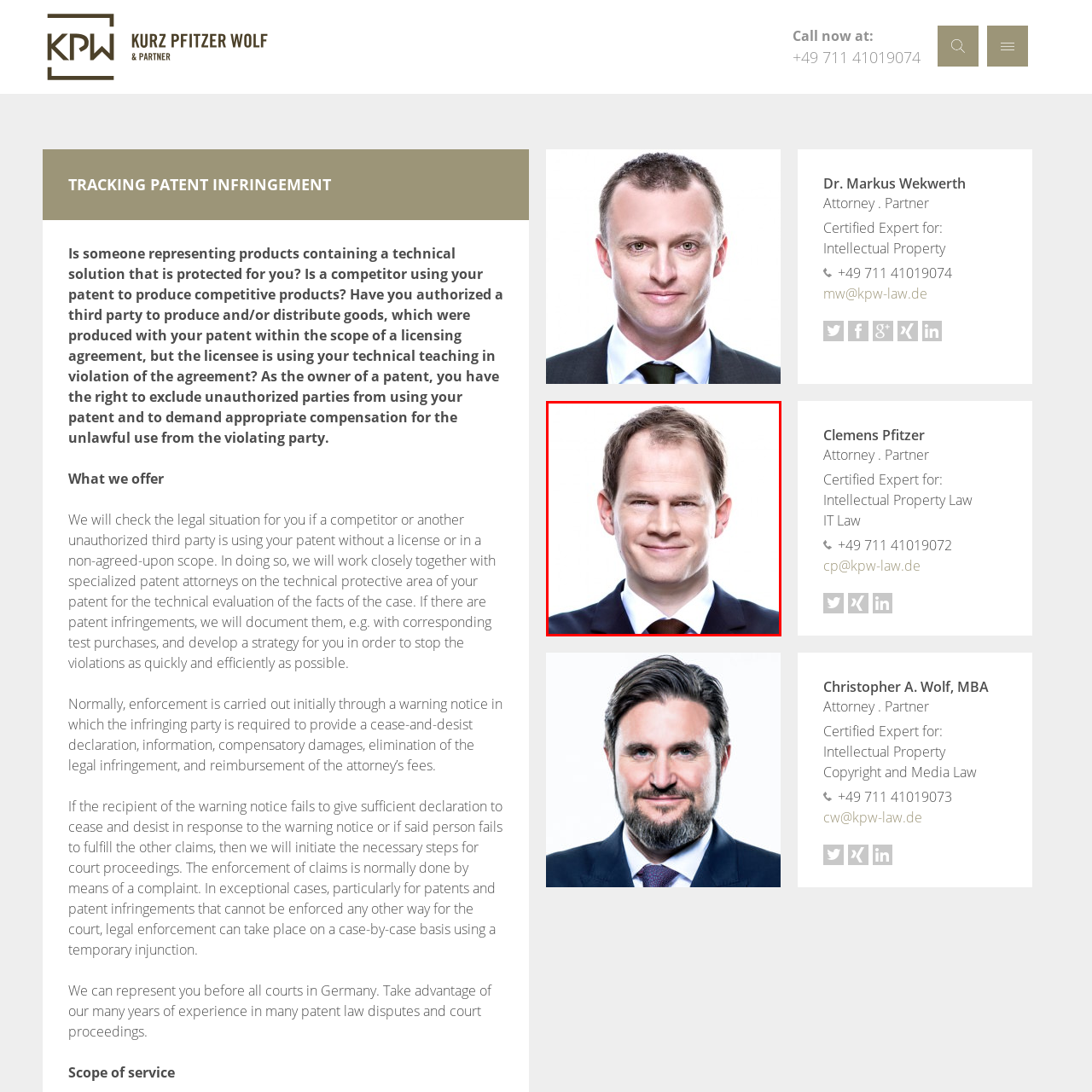What type of law does Clemens Pfitzer specialize in?
Check the image inside the red boundary and answer the question using a single word or brief phrase.

Intellectual property and IT law